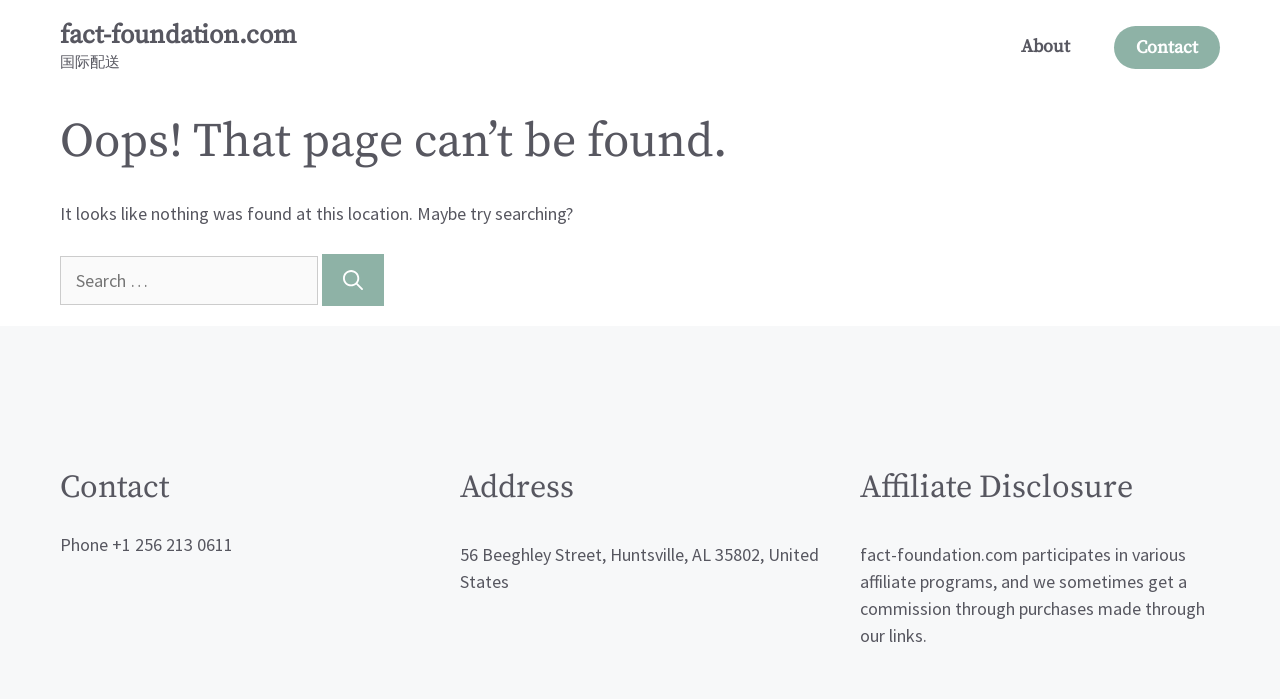What is the name of the website?
Using the image as a reference, answer with just one word or a short phrase.

fact-foundation.com